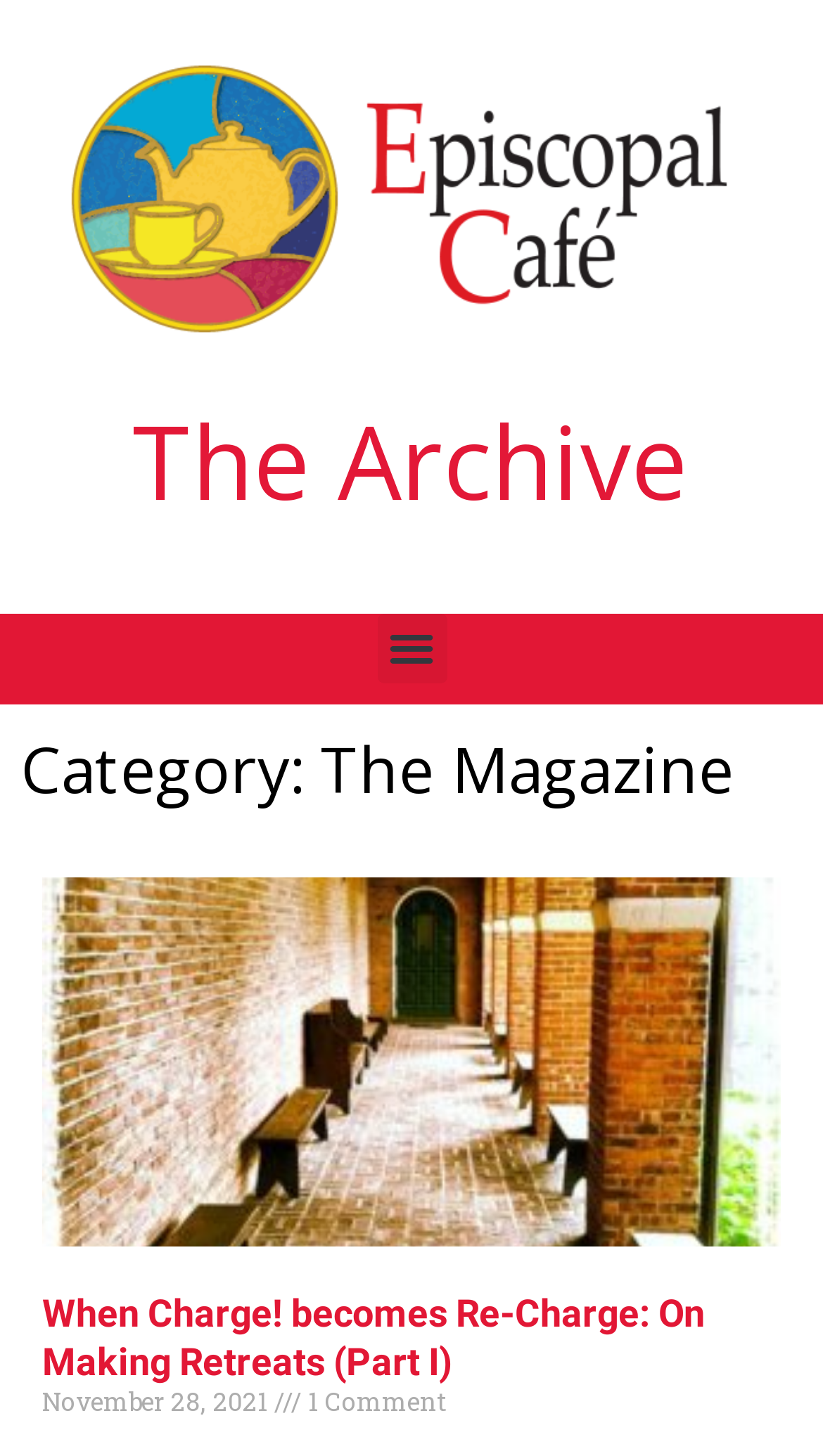Create an in-depth description of the webpage, covering main sections.

The webpage is divided into sections, with a prominent heading "The Archive" at the top left corner. Below it, there is a button labeled "Menu Toggle" on the top right corner. 

The main content area is headed by "Category: The Magazine", which spans almost the entire width of the page. Below this heading, there is a link that takes up most of the page width. 

Further down, there is an article titled "When Charge! becomes Re-Charge: On Making Retreats (Part I)", which is accompanied by a link with the same title. The article title and link are positioned side by side, with the link slightly indented. 

At the bottom of the article, there are two lines of text: "November 28, 2021" on the left and "1 Comment" on the right. These lines are positioned close to the bottom of the page.